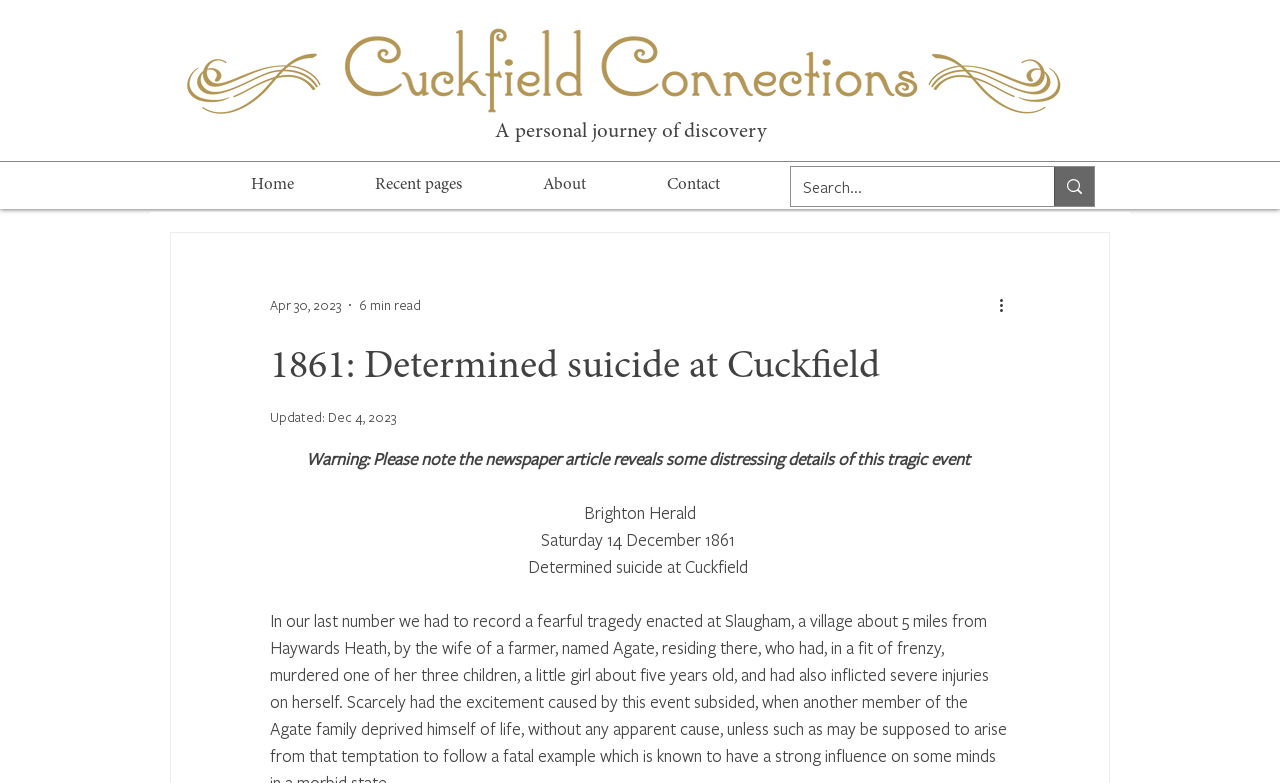Answer the question briefly using a single word or phrase: 
How long does it take to read the article?

6 min